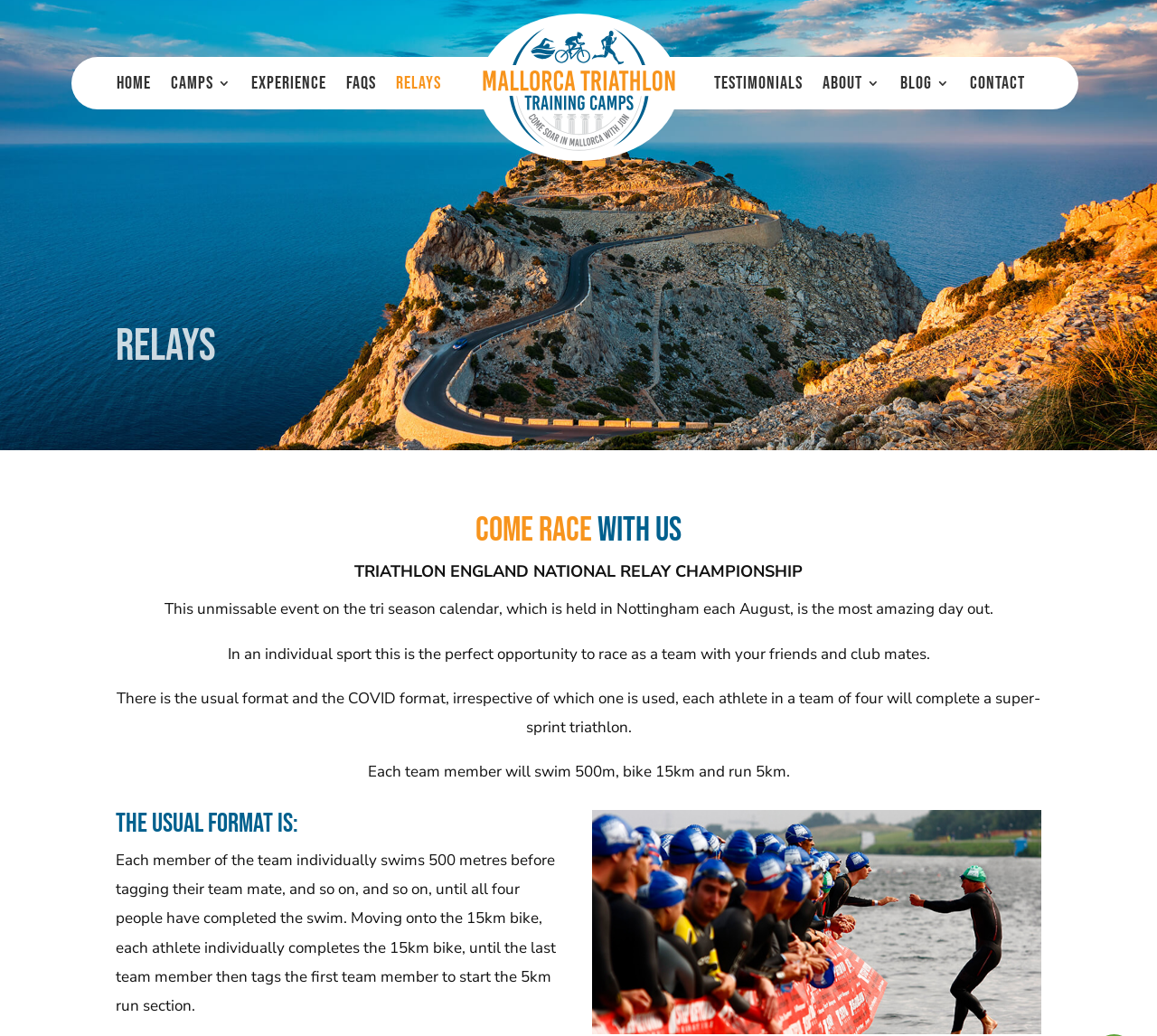How many kilometers is the bike section in the triathlon?
Could you please answer the question thoroughly and with as much detail as possible?

I found this answer by looking at the StaticText element with the text 'Each team member will swim 500m, bike 15km and run 5km.' which is located at [0.318, 0.735, 0.682, 0.755]. This text describes the different sections of the triathlon, including the bike section which is 15km.